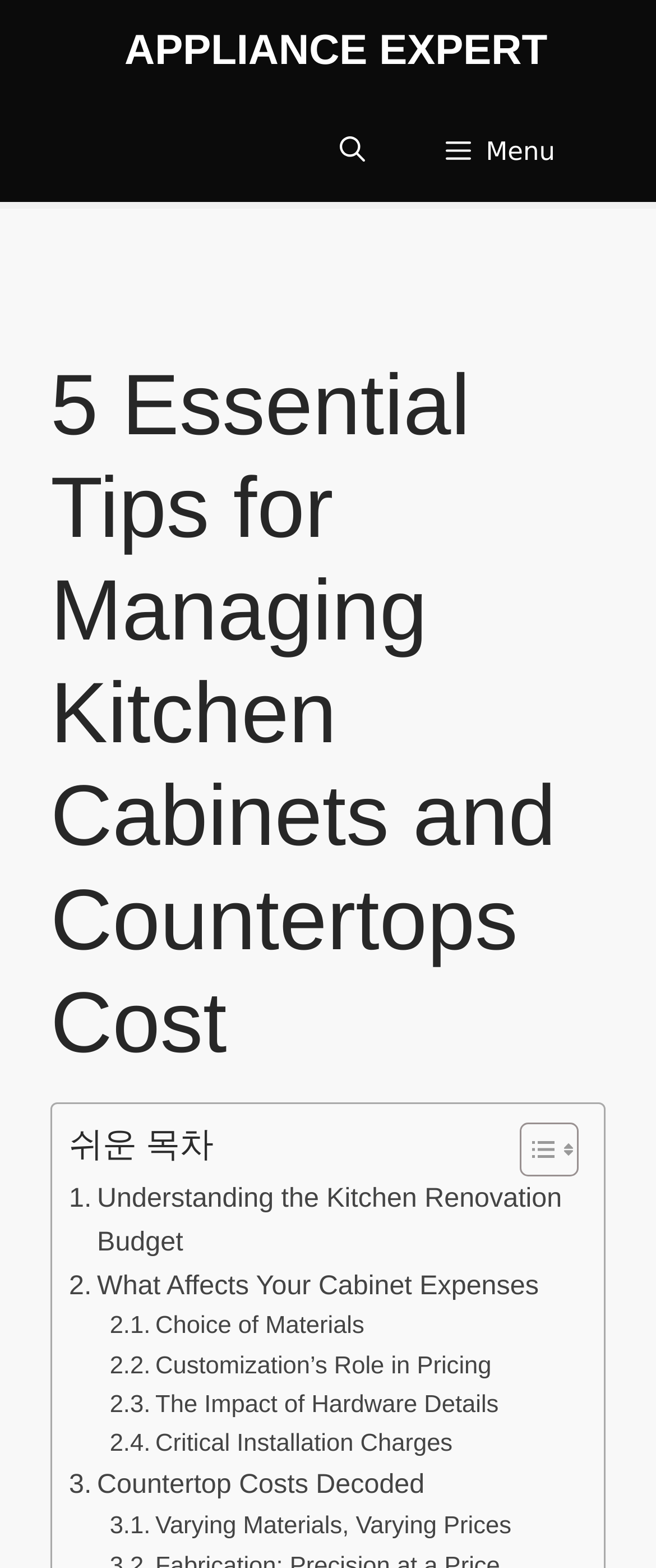Locate the bounding box coordinates of the region to be clicked to comply with the following instruction: "Toggle the table of content". The coordinates must be four float numbers between 0 and 1, in the form [left, top, right, bottom].

[0.754, 0.715, 0.869, 0.751]